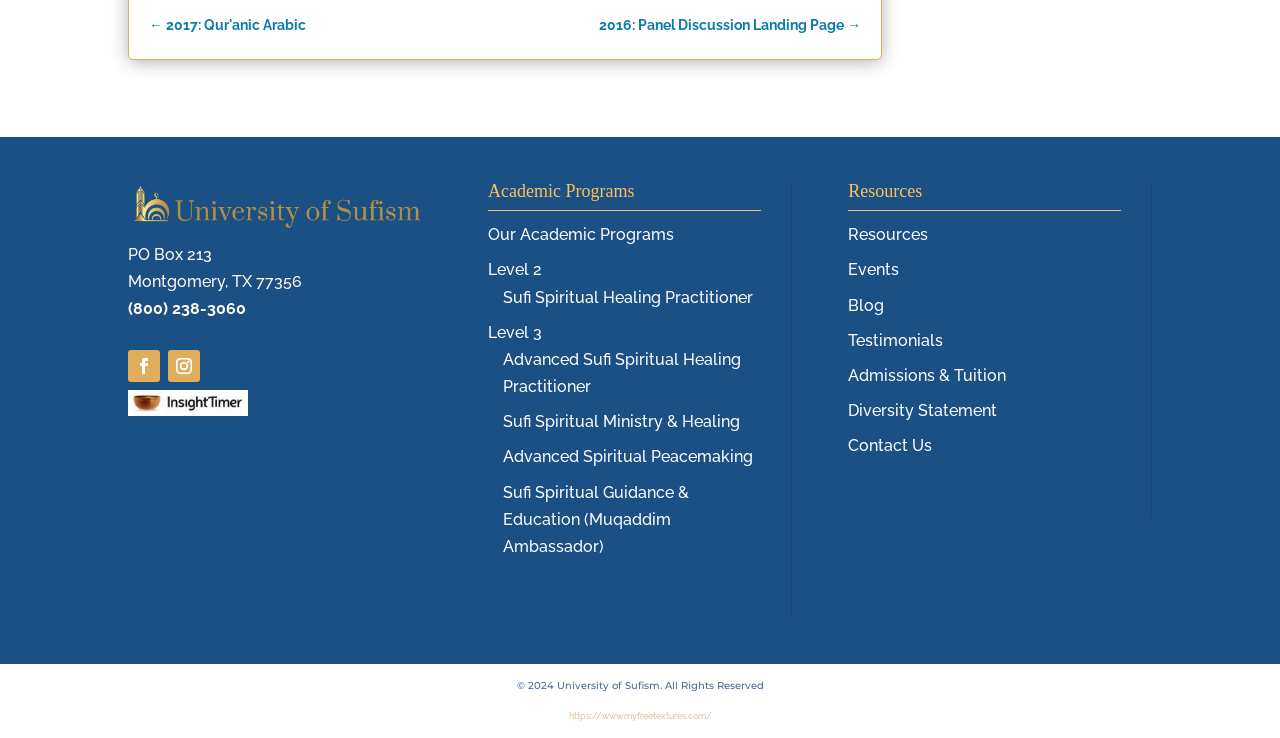Identify the bounding box coordinates for the element that needs to be clicked to fulfill this instruction: "View Academic Programs". Provide the coordinates in the format of four float numbers between 0 and 1: [left, top, right, bottom].

[0.381, 0.247, 0.594, 0.286]